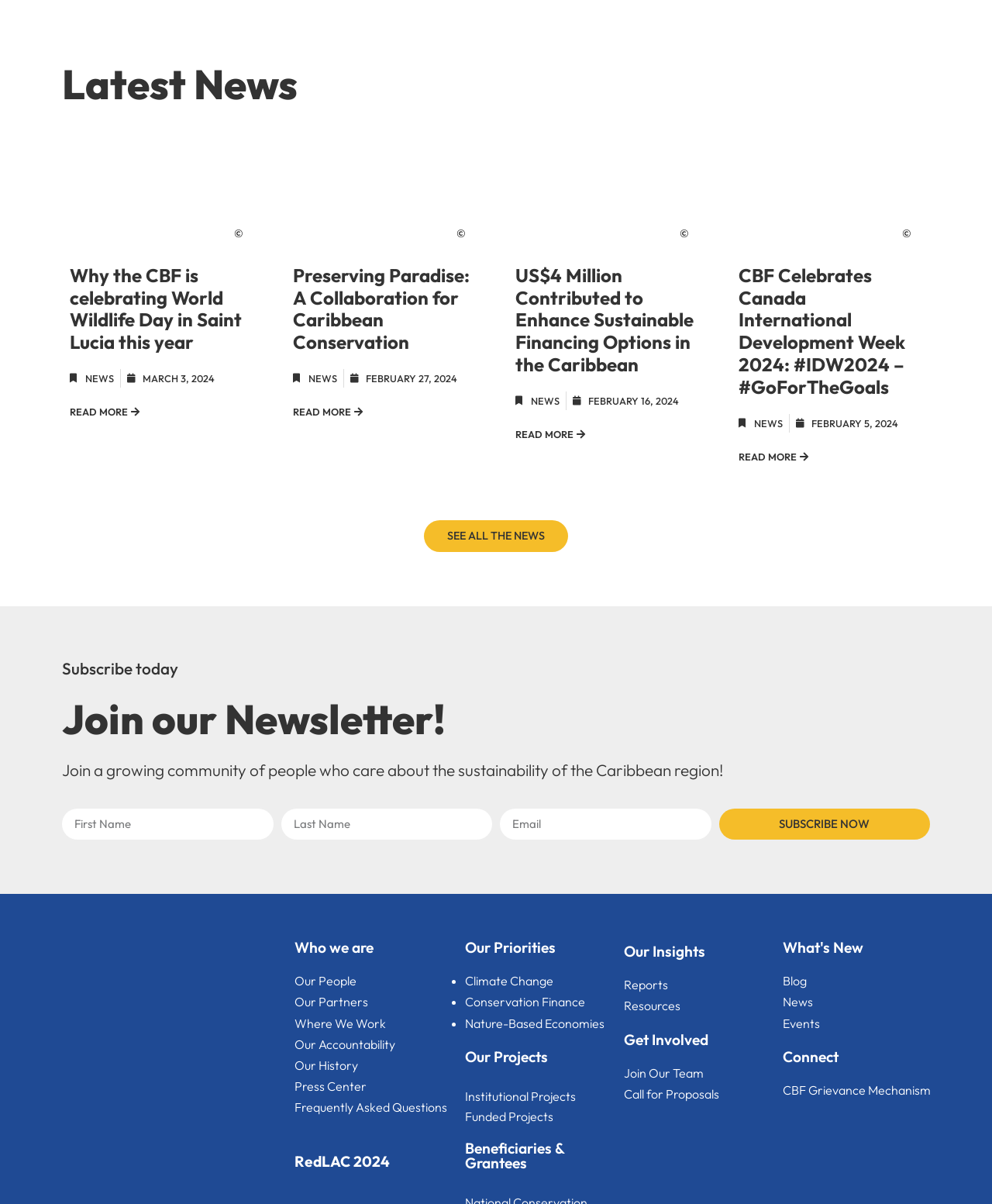Please indicate the bounding box coordinates for the clickable area to complete the following task: "View all news". The coordinates should be specified as four float numbers between 0 and 1, i.e., [left, top, right, bottom].

[0.427, 0.432, 0.573, 0.458]